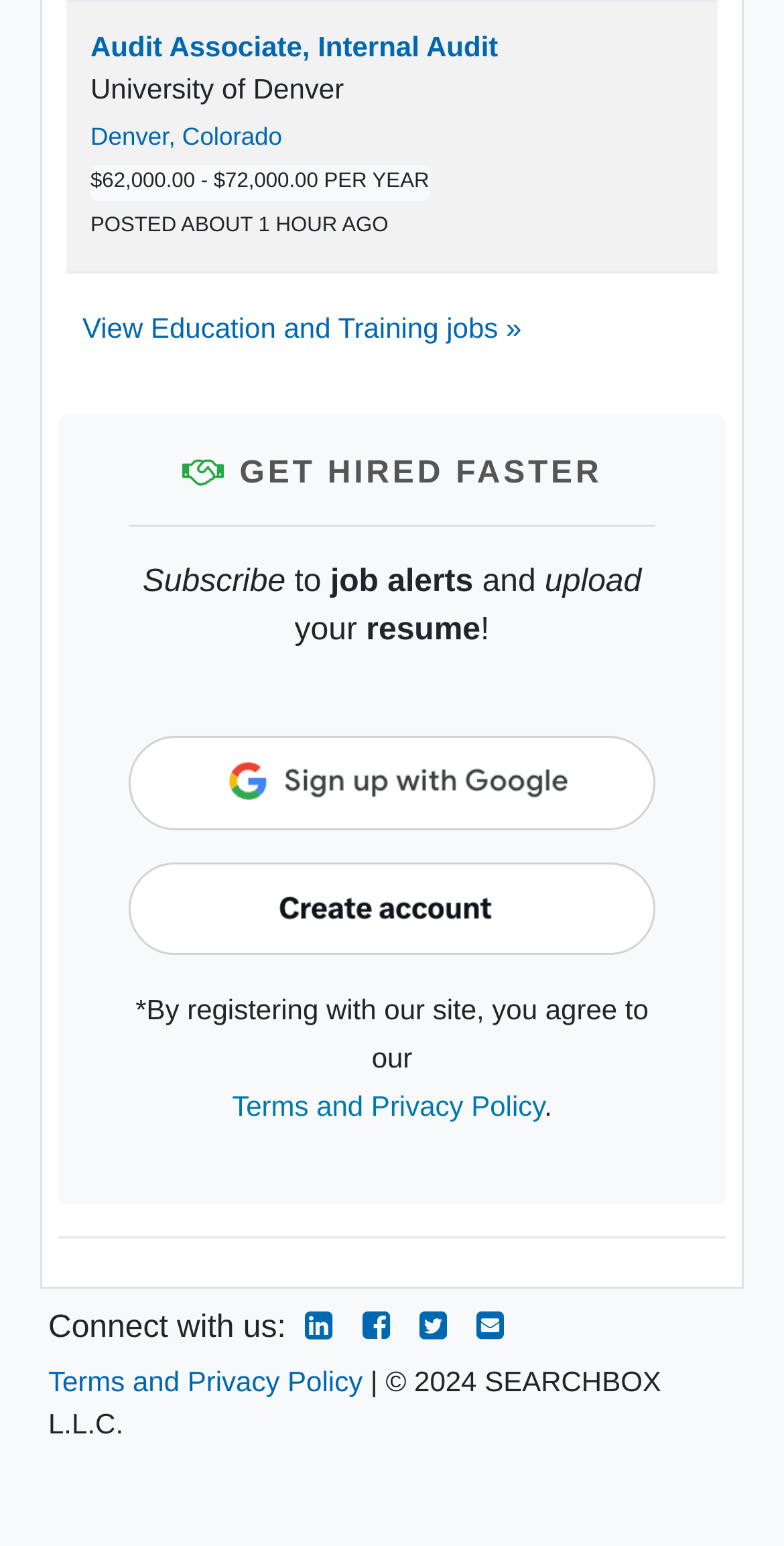Given the element description, predict the bounding box coordinates in the format (top-left x, top-left y, bottom-right x, bottom-right y), using floating point numbers between 0 and 1: Link to Twitter

[0.522, 0.848, 0.584, 0.87]